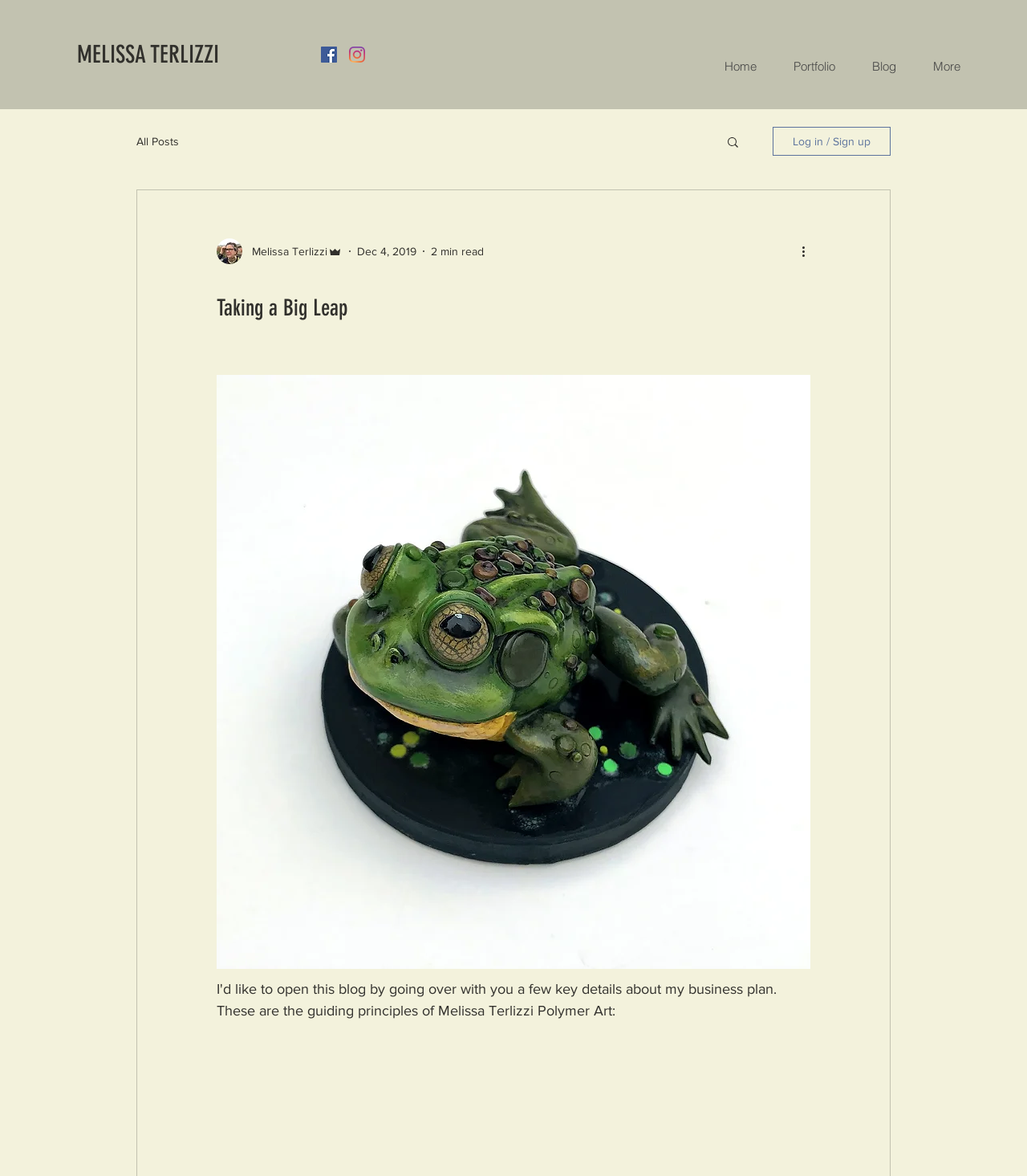What is the date of the blog post?
Use the screenshot to answer the question with a single word or phrase.

Dec 4, 2019